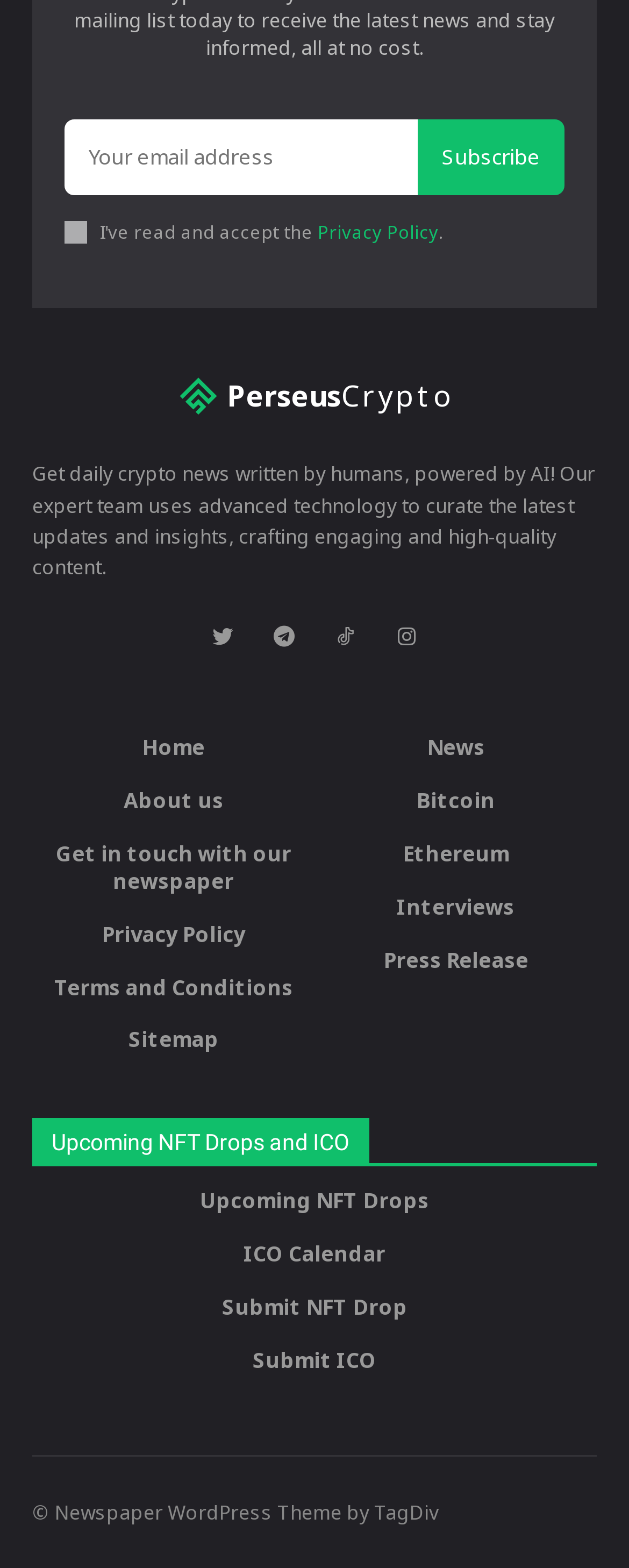Analyze the image and provide a detailed answer to the question: What is the copyright information?

The copyright information is located at the bottom of the page and states '© Newspaper WordPress Theme by TagDiv', indicating that the website uses a WordPress theme designed by TagDiv.